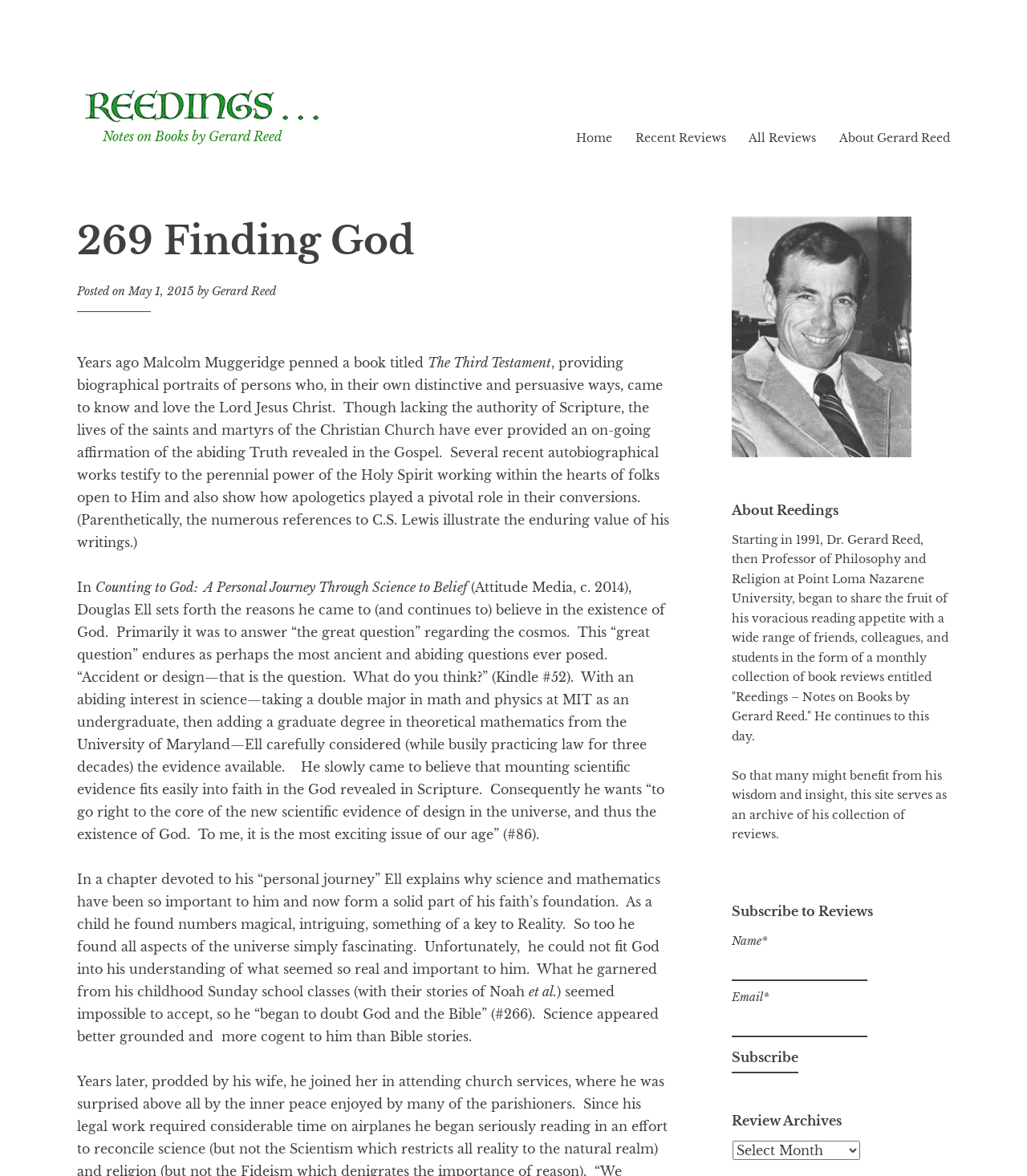Please examine the image and answer the question with a detailed explanation:
What can users do on this website?

I inferred what users can do on this website by looking at the form elements, such as the textboxes and button, which suggest that users can subscribe to reviews.